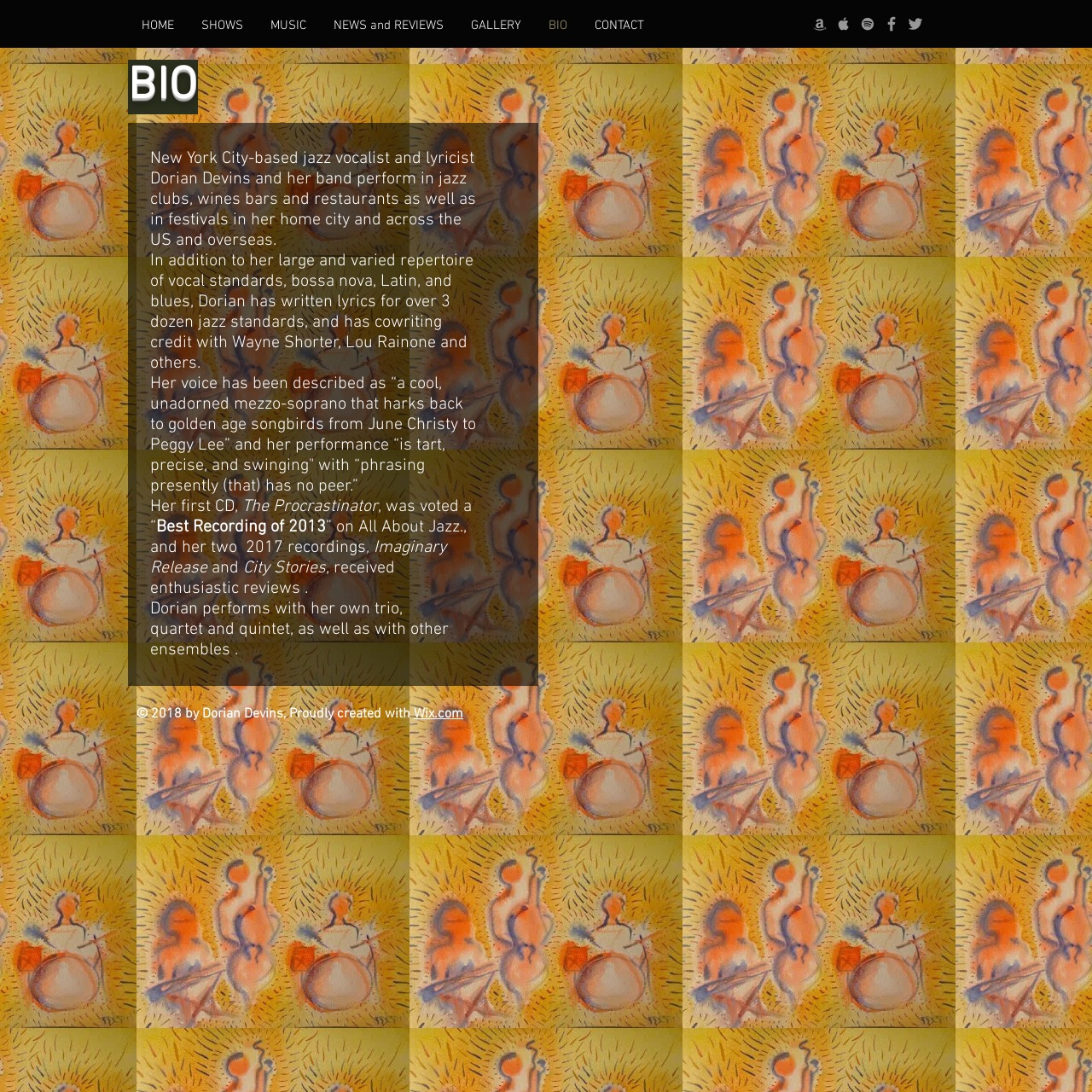Please identify the coordinates of the bounding box for the clickable region that will accomplish this instruction: "Open the MUSIC page".

[0.235, 0.013, 0.293, 0.034]